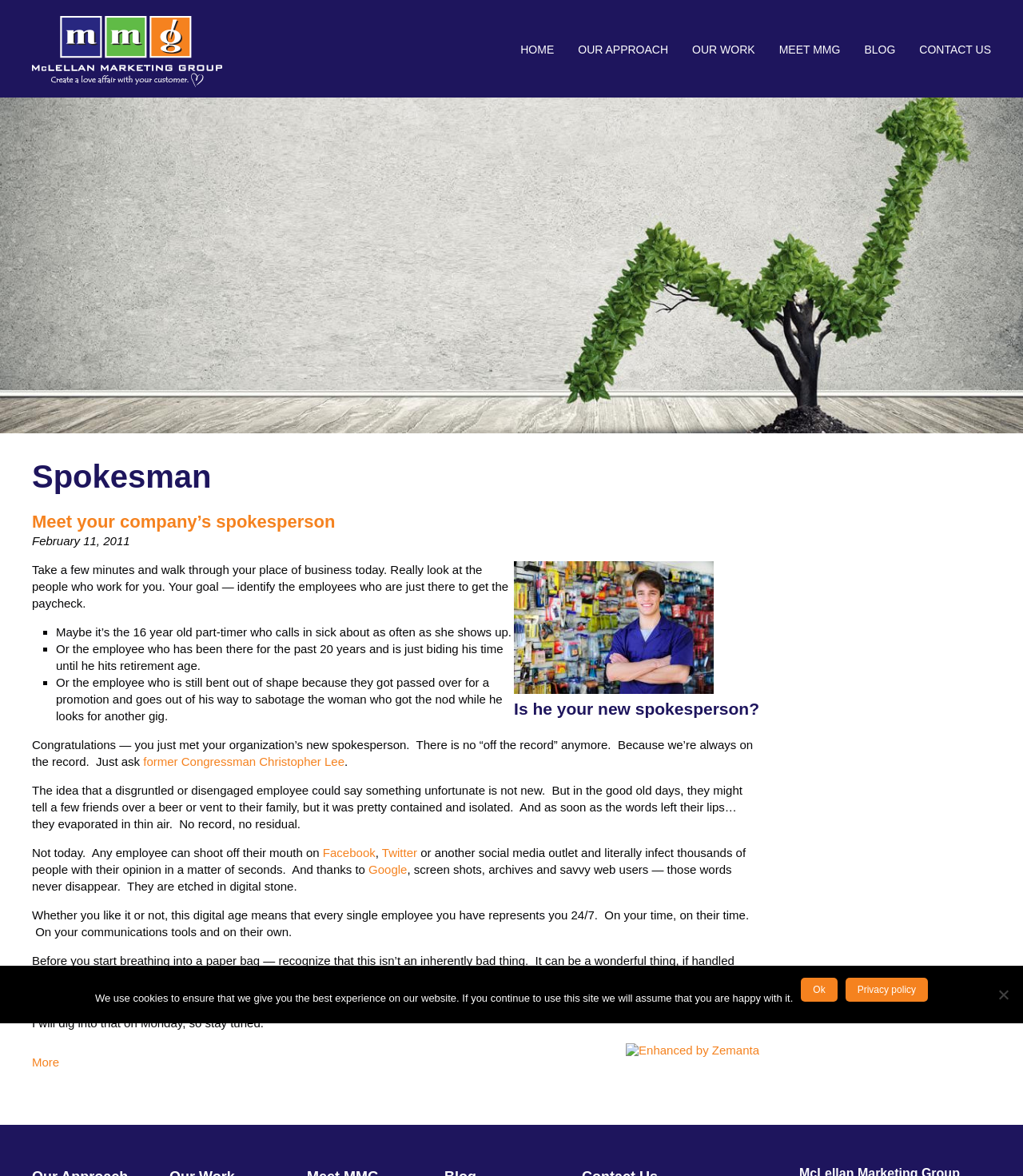Detail the various sections and features present on the webpage.

The webpage is titled "Spokesman Archives - McLellan Marketing Group". At the top, there are seven links: "HOME", "OUR APPROACH", "OUR WORK", "MEET MMG", "BLOG", and "CONTACT US", aligned horizontally across the page. Below these links, there is a heading "Spokesman" followed by an article section.

The article section contains a heading "Meet your company’s spokesperson" with a link to the same title. Below this, there is a date "February 11, 2011" and another heading "employee drewmclellan Is he your new spokesperson?" with a link to "employee drewmclellan" and an image associated with it.

The main content of the article is a long text discussing the importance of employees as representatives of a company, especially in the digital age. The text is divided into several paragraphs, with some list markers and links to external sources like Facebook, Twitter, and Google. The article concludes with a statement about the potential benefits of employees representing a company and a promise to continue the discussion on Monday.

At the bottom of the page, there is a link "More" and a cookie notice dialog with a message about the use of cookies, an "Ok" button, a link to the privacy policy, and a "No" button.

There are no images on the page except for the one associated with "employee drewmclellan" and another one at the bottom of the page labeled "Enhanced by Zemanta".